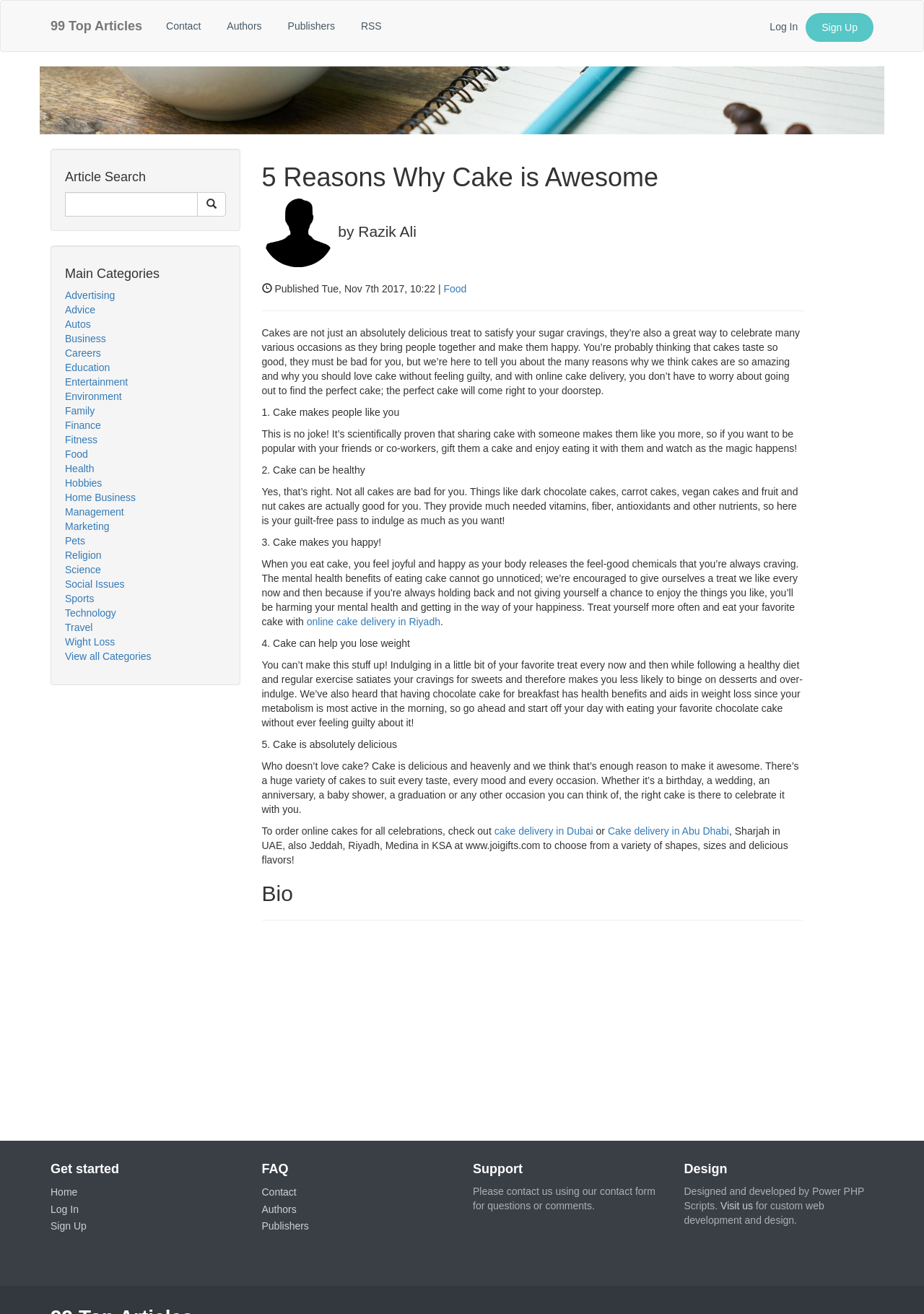How many links are there in the top navigation bar?
Provide a well-explained and detailed answer to the question.

I counted the number of links in the top navigation bar, starting from '99 Top Articles' to 'RSS', and found 6 links.